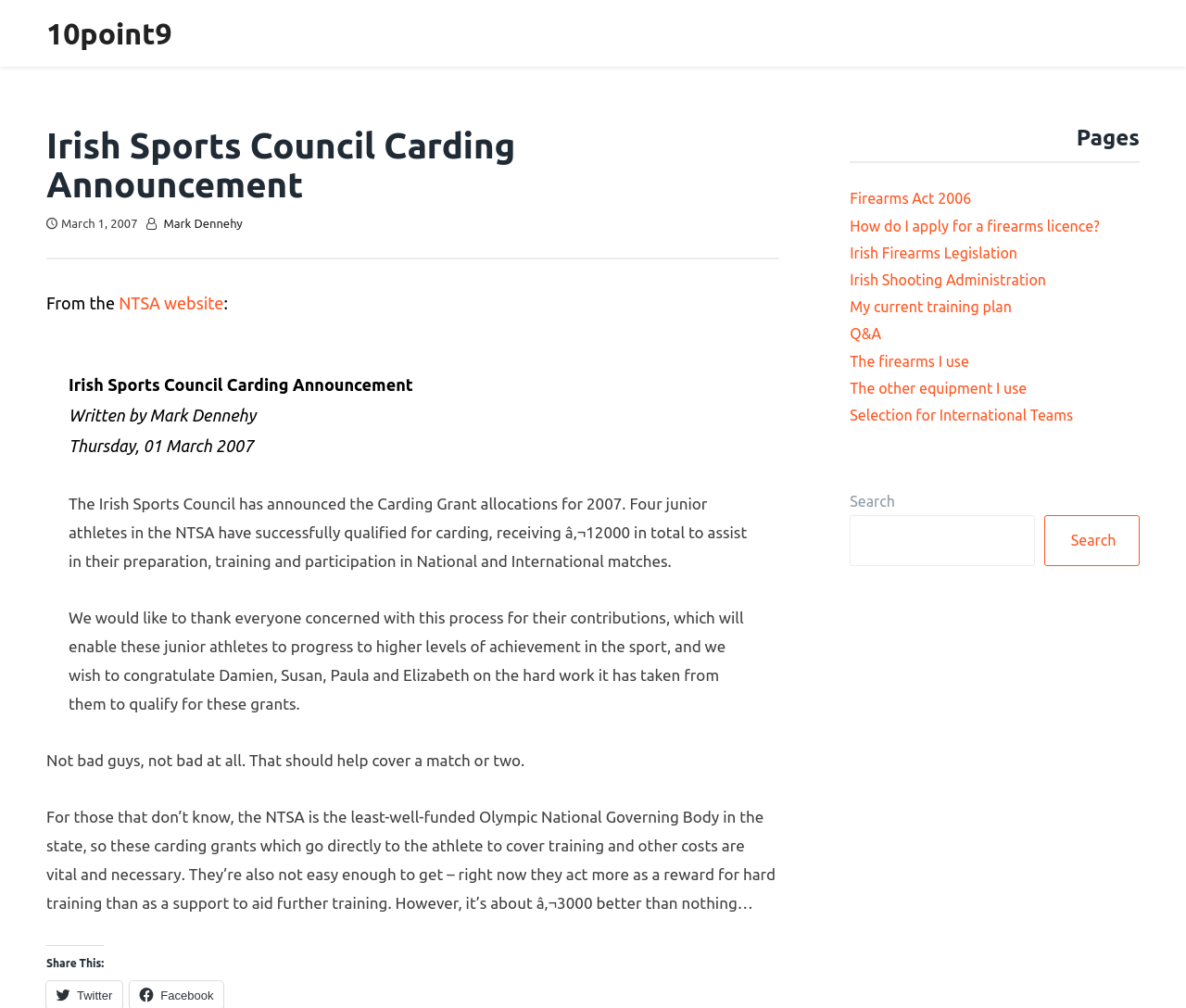Provide a short answer to the following question with just one word or phrase: What is the date of the Irish Sports Council Carding Announcement?

March 1, 2007